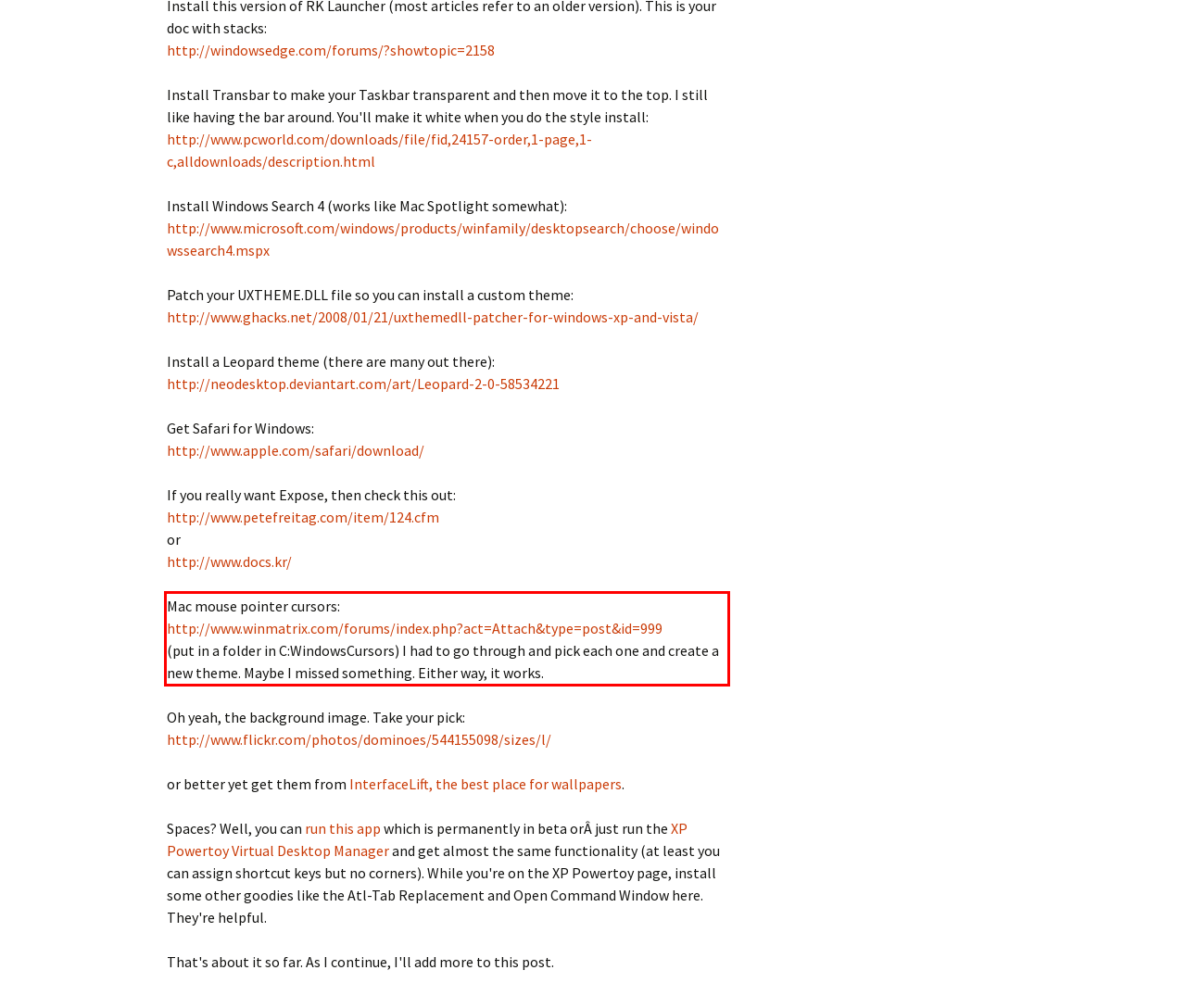Given a webpage screenshot, identify the text inside the red bounding box using OCR and extract it.

Mac mouse pointer cursors: http://www.winmatrix.com/forums/index.php?act=Attach&type=post&id=999 (put in a folder in C:WindowsCursors) I had to go through and pick each one and create a new theme. Maybe I missed something. Either way, it works.